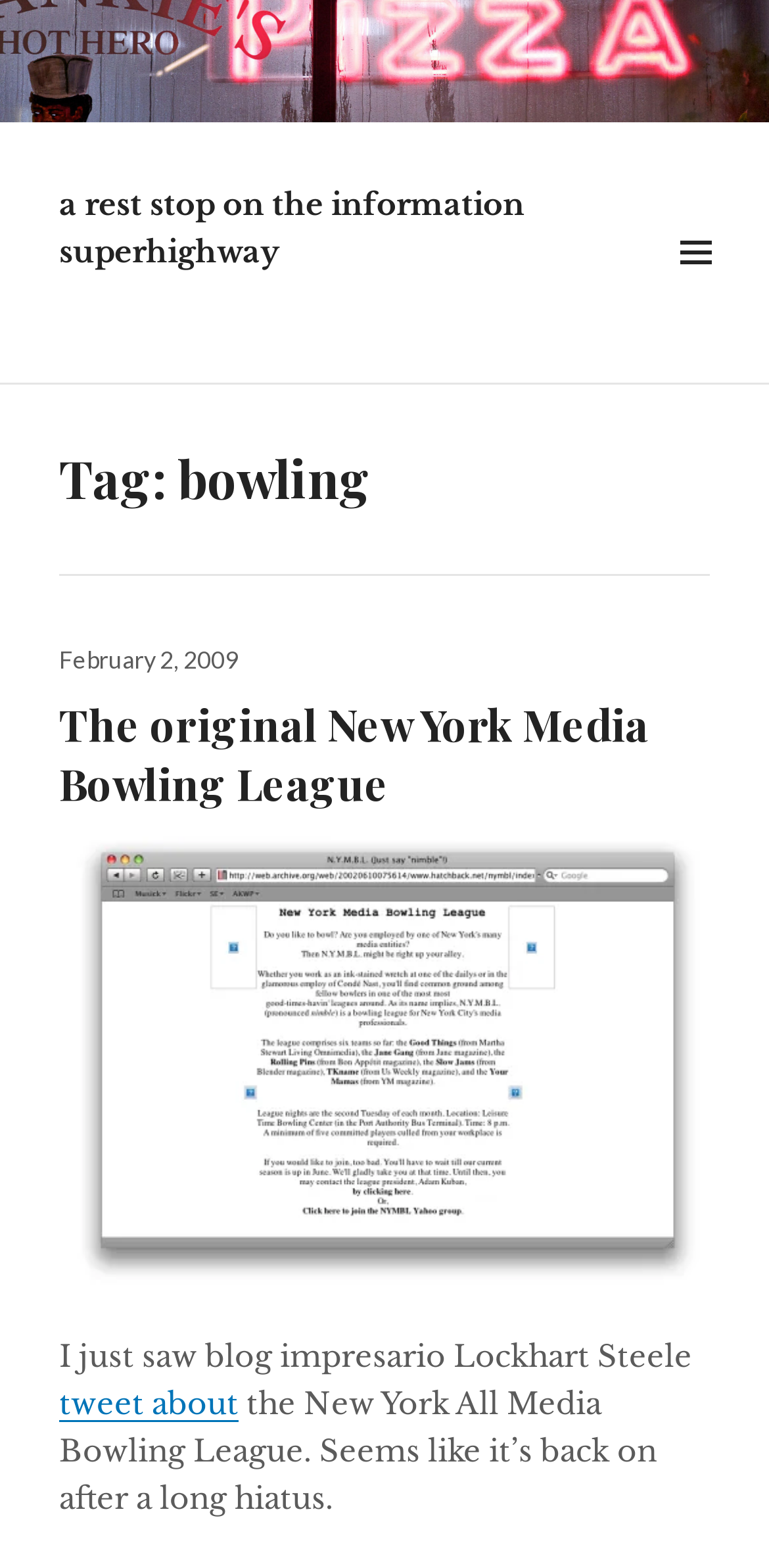What is the name of the bowling league mentioned?
Give a single word or phrase as your answer by examining the image.

New York Media Bowling League